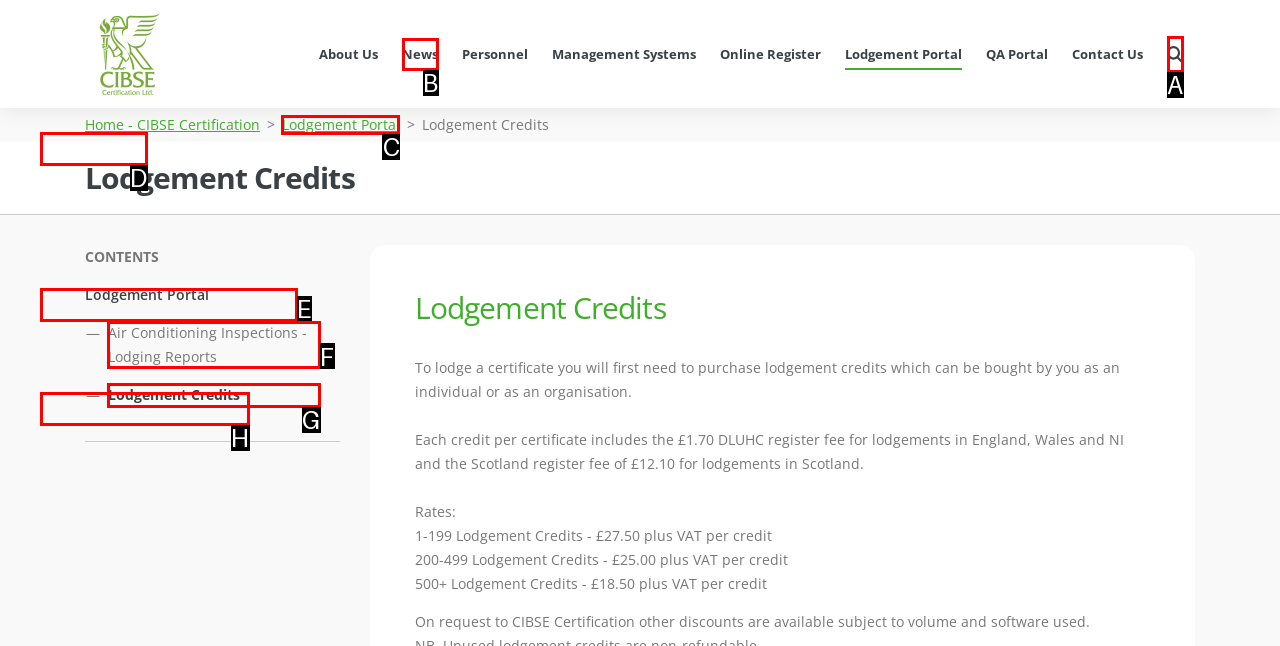Choose the correct UI element to click for this task: Click the 'adsplusfunnels.com' link Answer using the letter from the given choices.

None